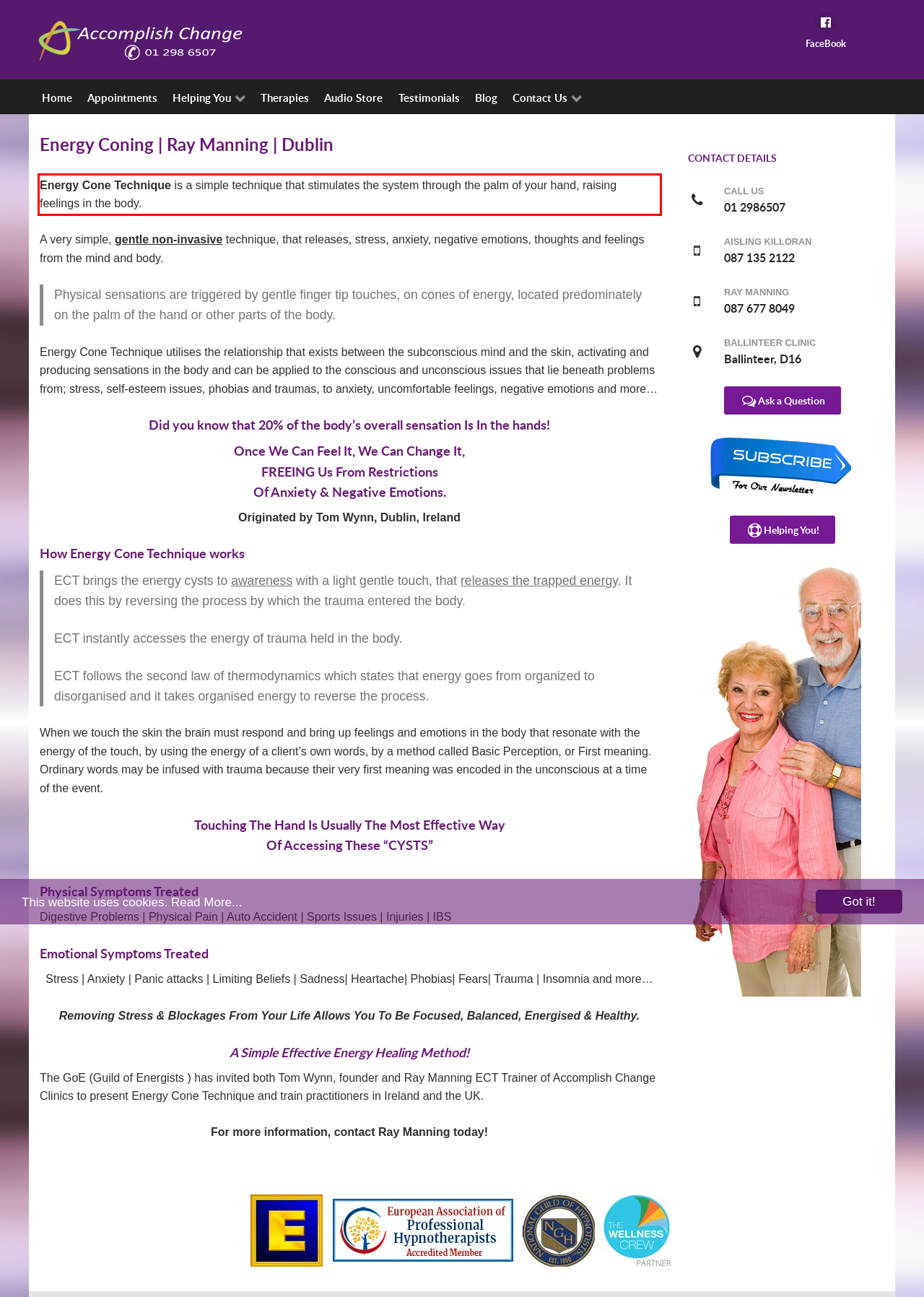Look at the provided screenshot of the webpage and perform OCR on the text within the red bounding box.

Energy Cone Technique is a simple technique that stimulates the system through the palm of your hand, raising feelings in the body.